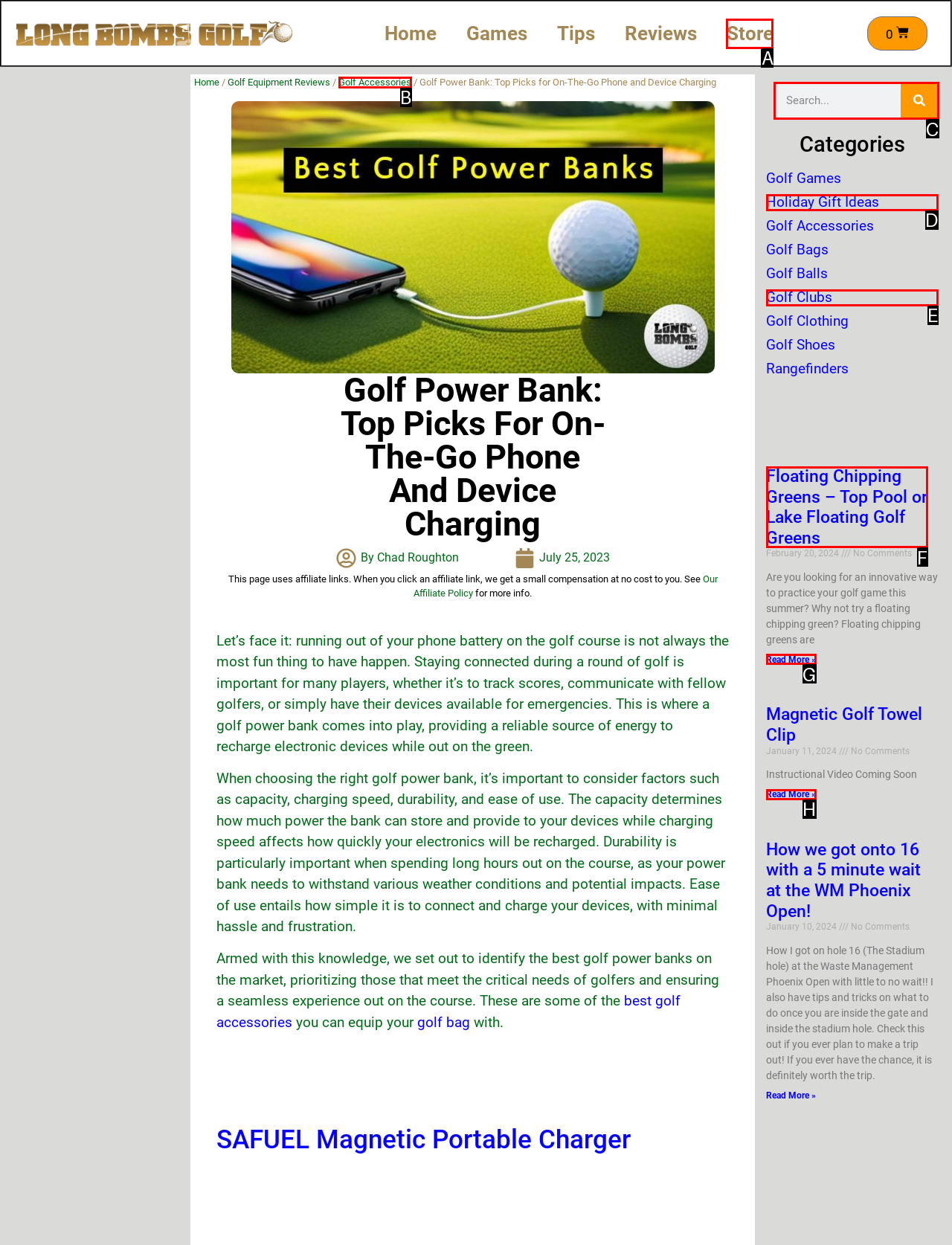Indicate which HTML element you need to click to complete the task: Search for something. Provide the letter of the selected option directly.

C